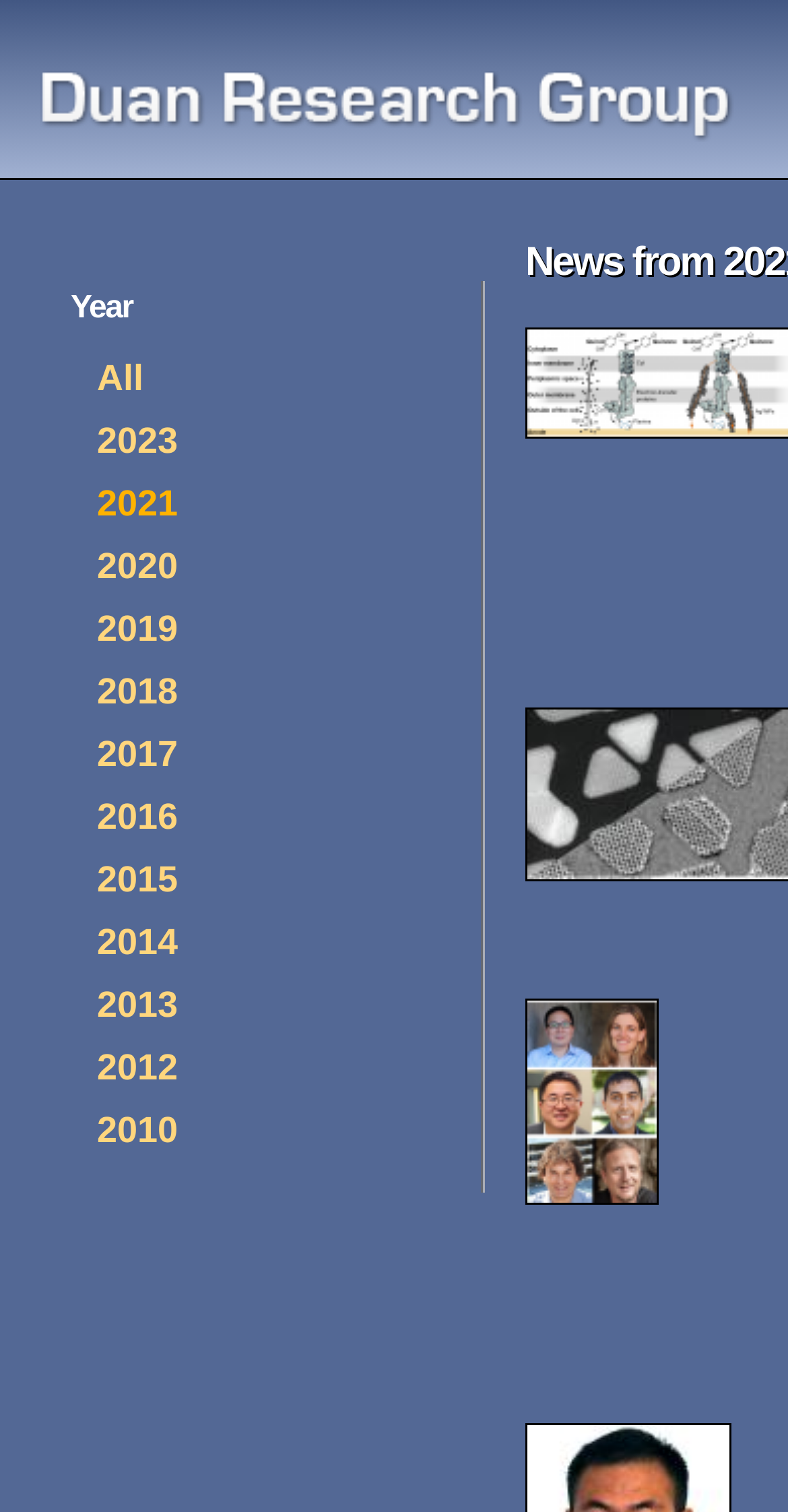Provide your answer in one word or a succinct phrase for the question: 
How many years are listed on the webpage?

13